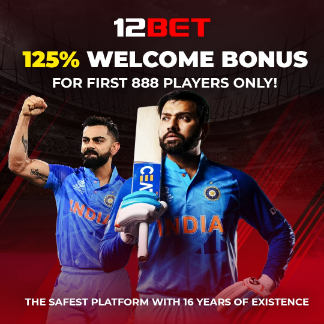Detail every aspect of the image in your description.

The image promotes a special offer from 12BET, featuring a 125% welcome bonus exclusively for the first 888 players. Prominently displayed are two cricketers in Indian jerseys, emphasizing the cricketing context of the offer. The background suggests a vibrant stadium atmosphere, enhancing the excitement related to the sport. The text also highlights 12BET as a reputable platform with 16 years of existence, reinforcing its credibility. This promotional banner effectively aims to attract sports enthusiasts looking for betting options while showcasing a compelling incentive.